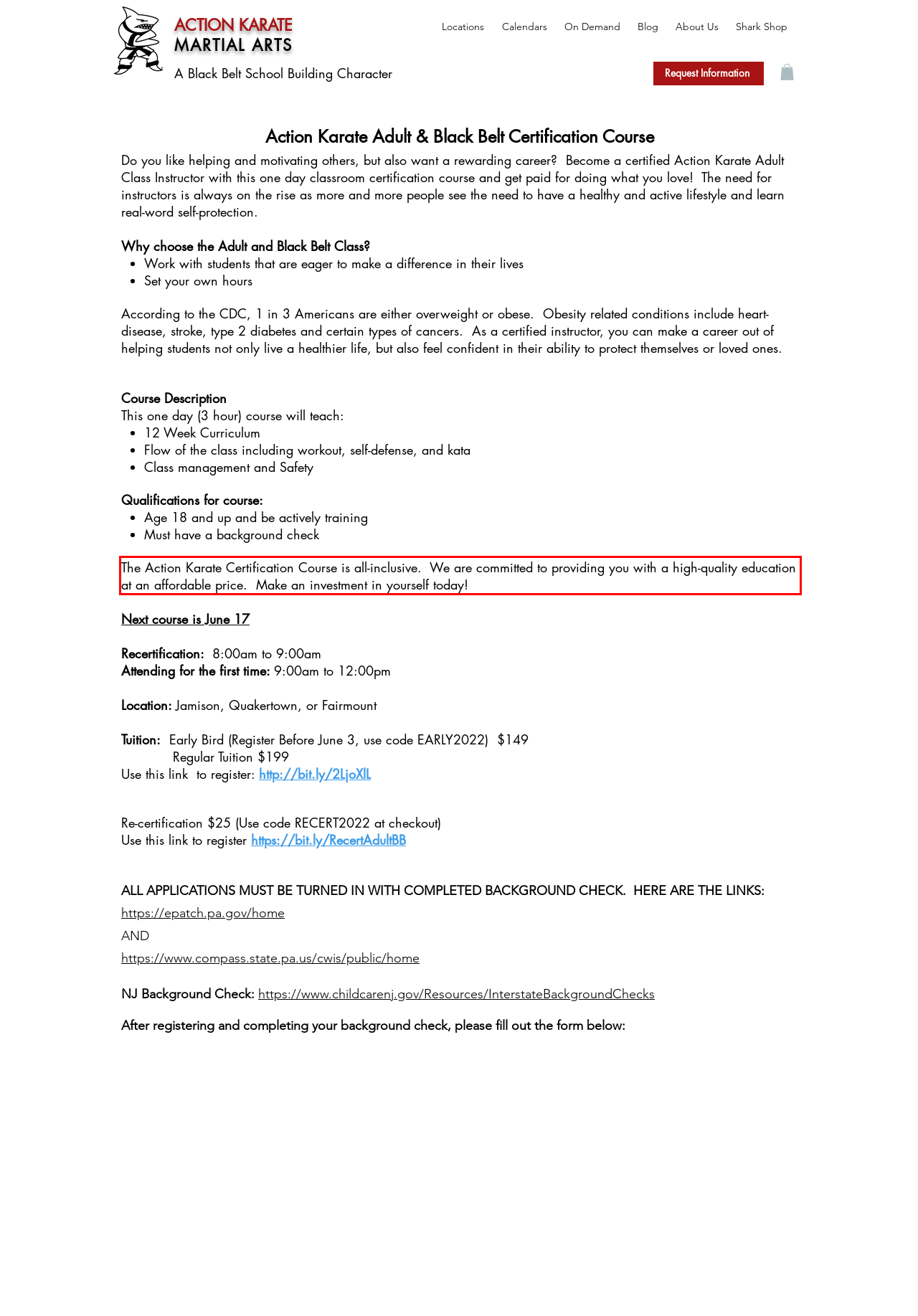Given a screenshot of a webpage with a red bounding box, please identify and retrieve the text inside the red rectangle.

The Action Karate Certification Course is all-inclusive. We are committed to providing you with a high-quality education at an affordable price. Make an investment in yourself today!